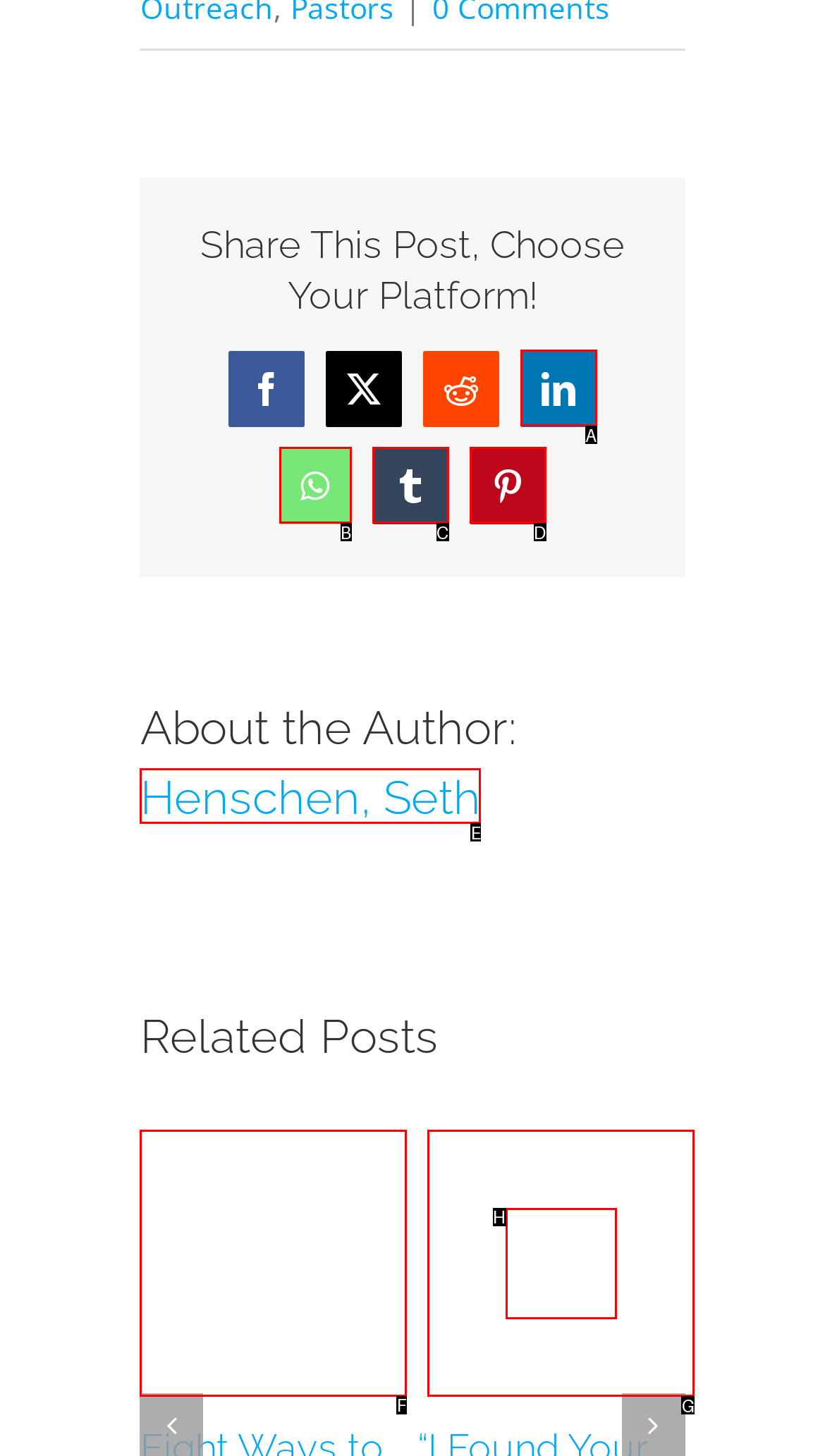Which HTML element should be clicked to perform the following task: Read related post 'Eight Ways to Protect Your Time In Ministry'
Reply with the letter of the appropriate option.

F